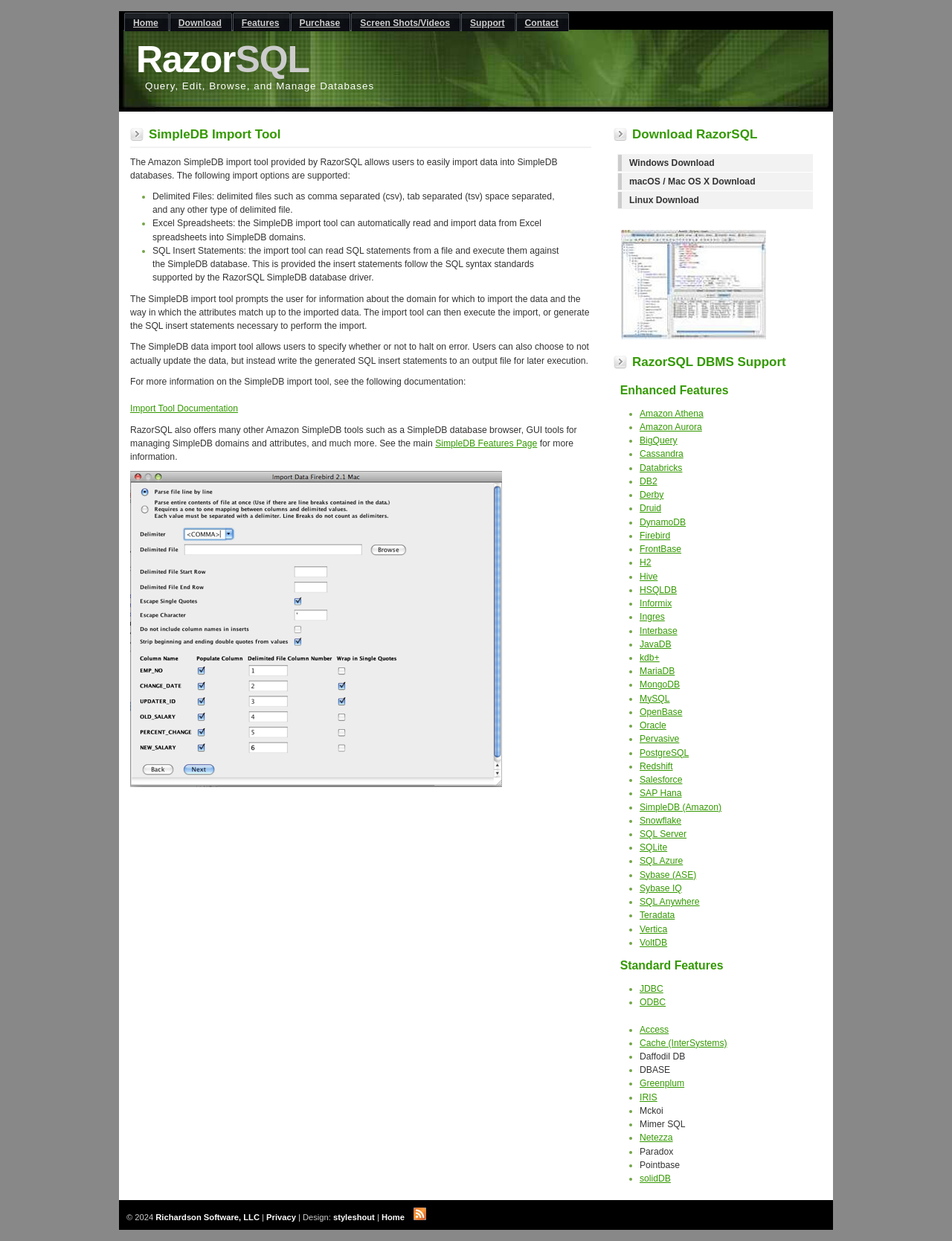What types of files can be imported using the SimpleDB import tool?
Using the image as a reference, give a one-word or short phrase answer.

Delimited files, Excel spreadsheets, SQL insert statements